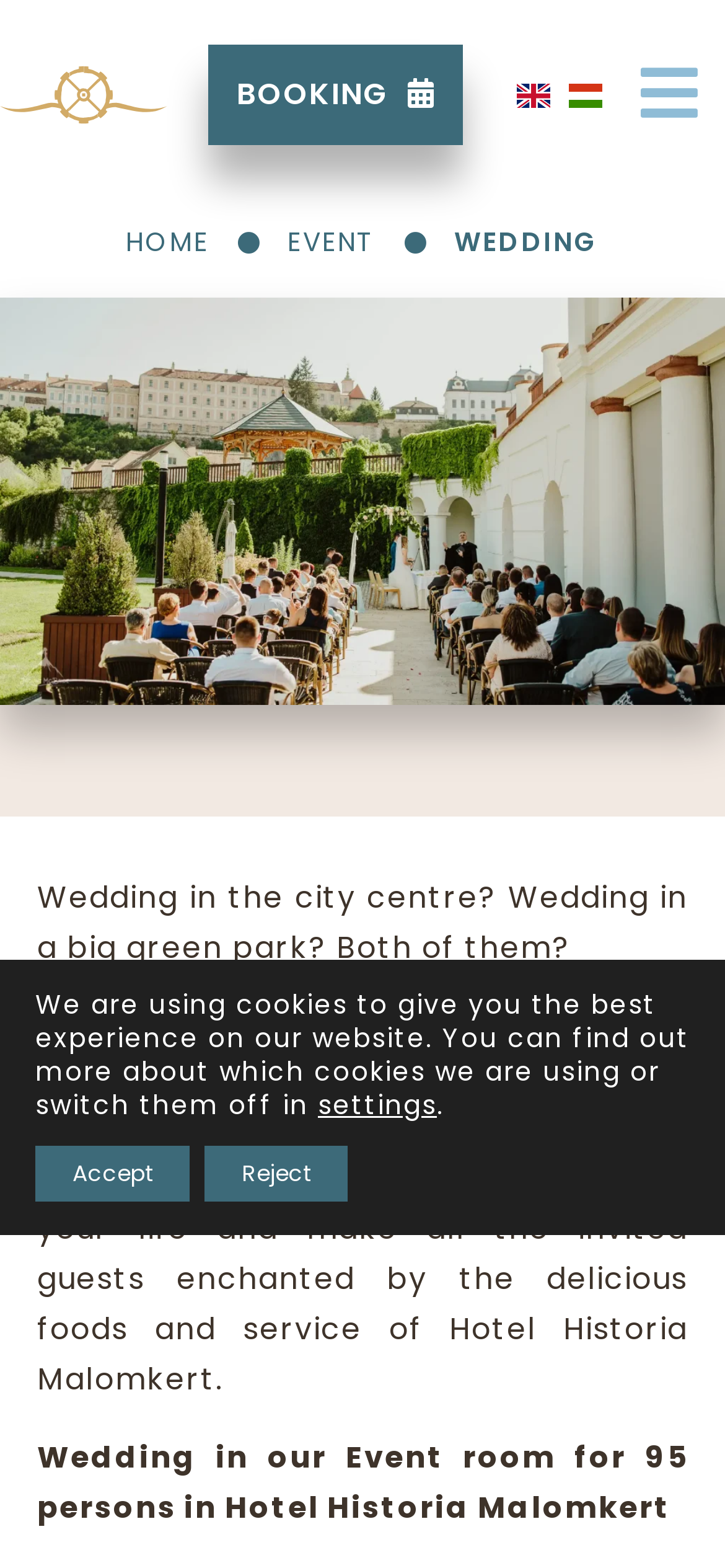What is the name of the hotel?
Give a one-word or short-phrase answer derived from the screenshot.

Hotel Historia Malomkert